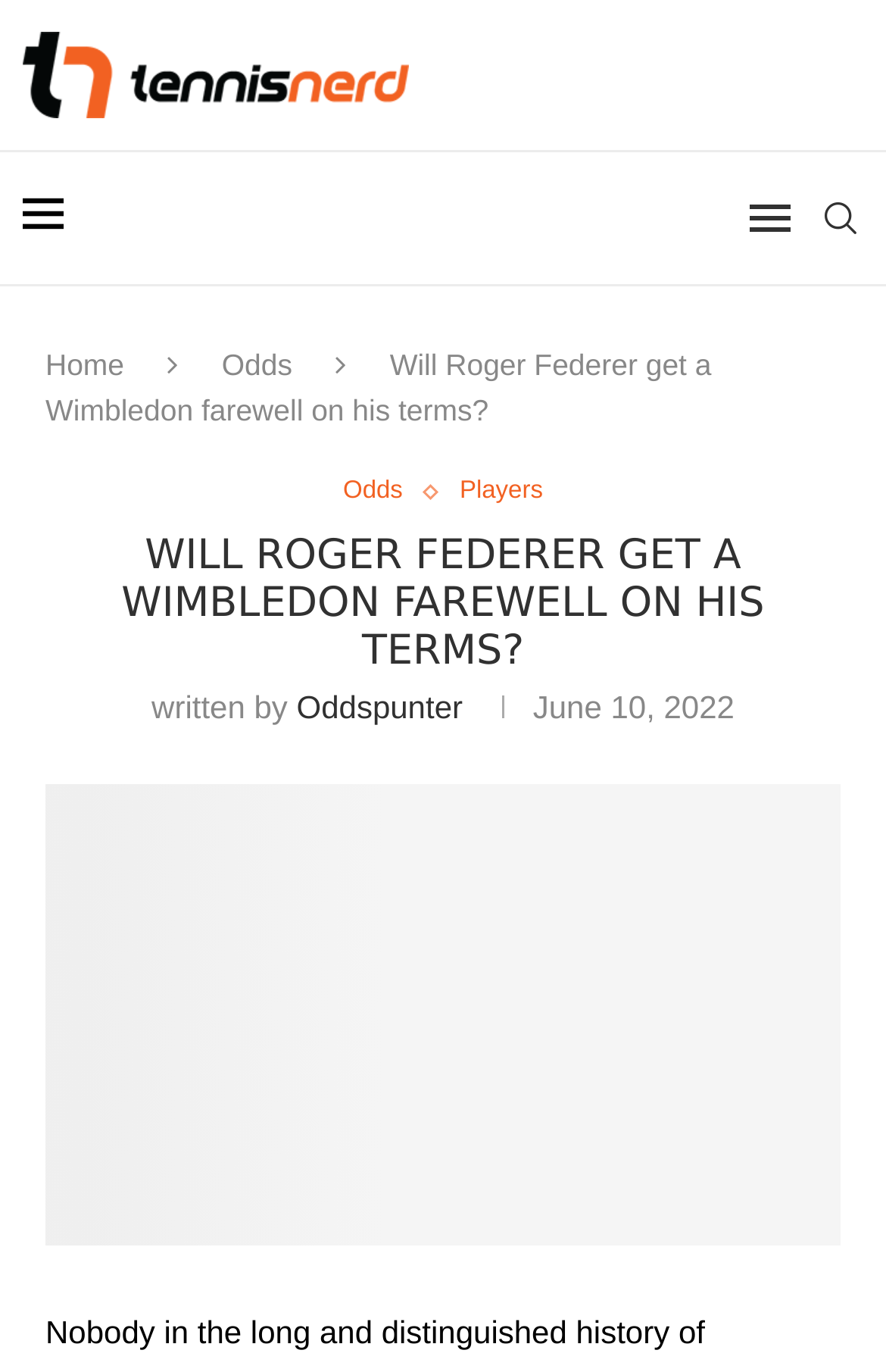What is the author of the article?
Using the image, provide a detailed and thorough answer to the question.

The question asks for the author of the article. By examining the webpage, we can find the author's name mentioned below the title of the article, which is 'Oddspunter'.